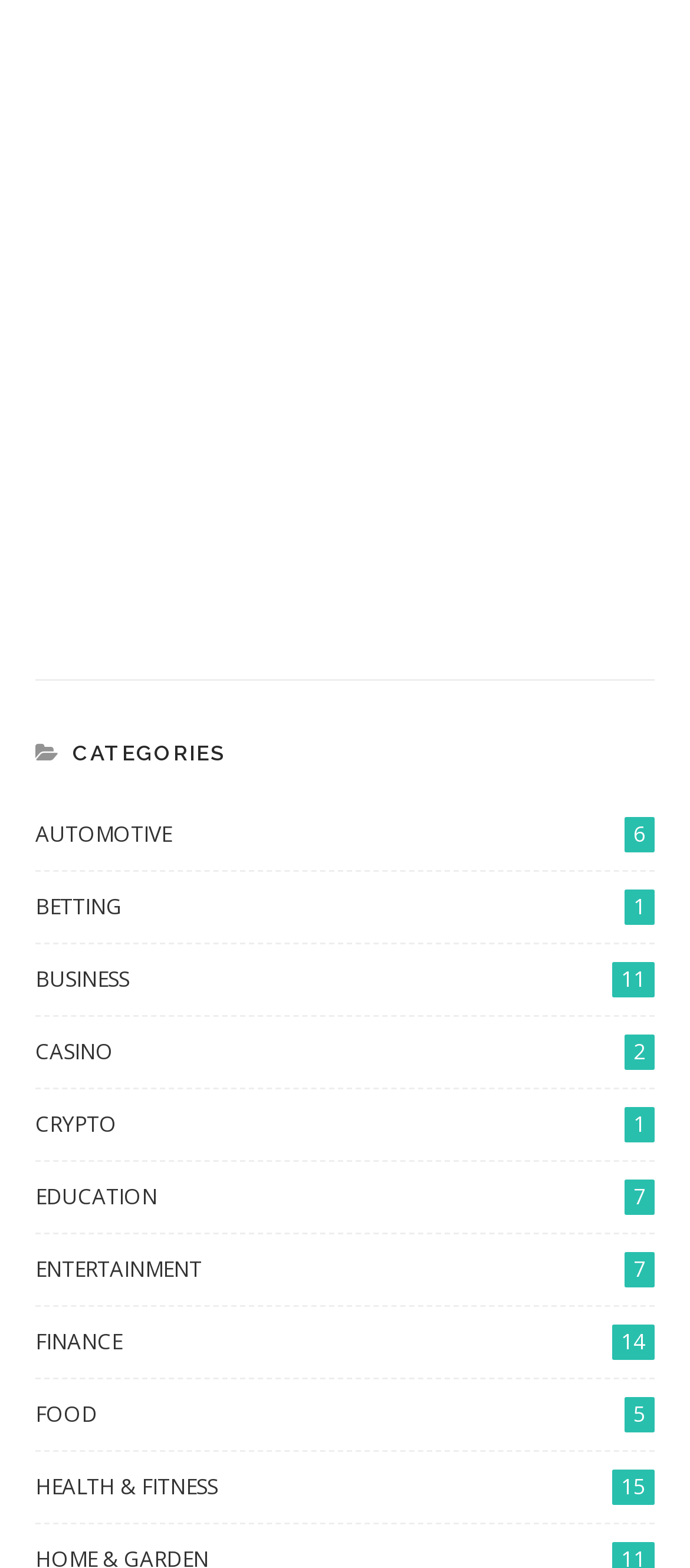How many news links are there?
Using the image as a reference, give an elaborate response to the question.

I found three links with the text 'NEWS' on the webpage, which suggests that there are three news links.